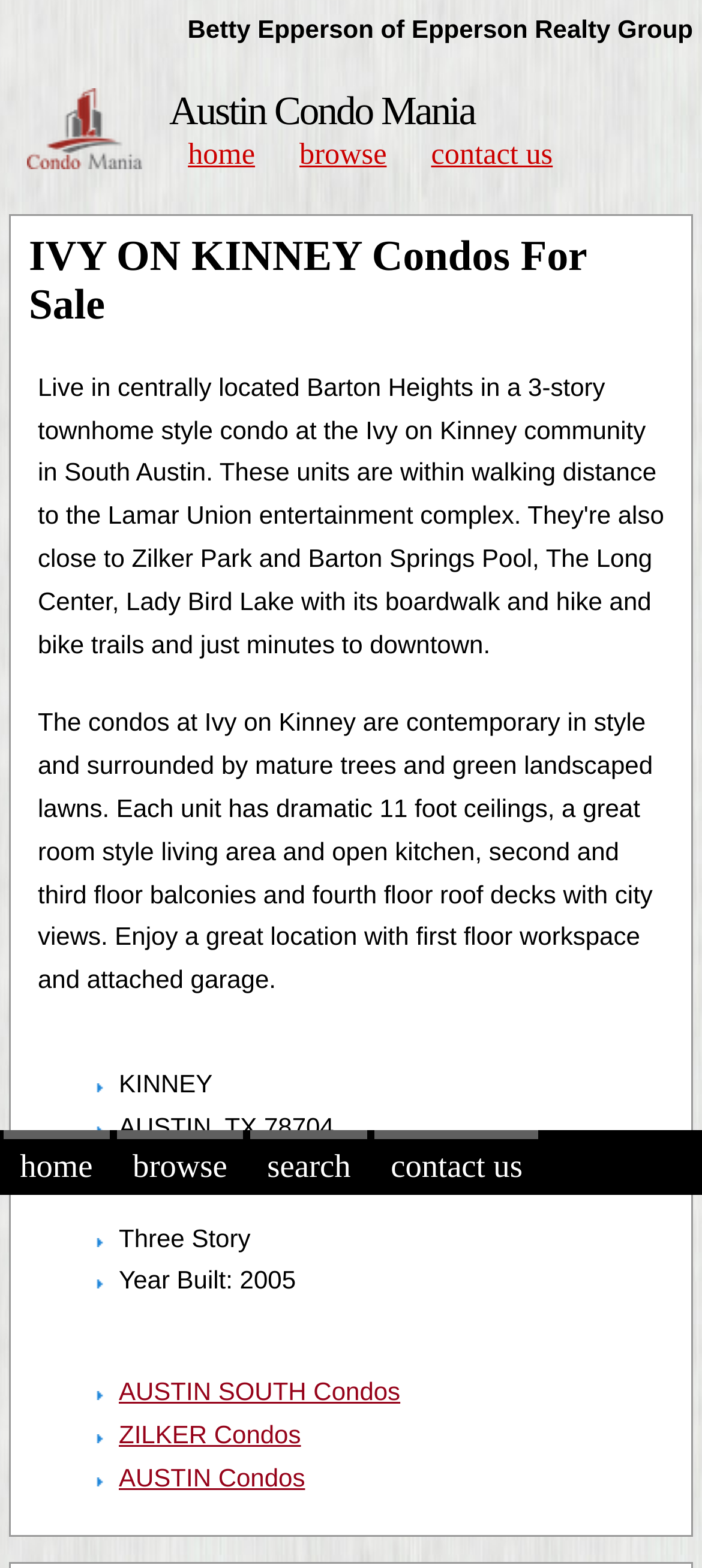Please locate the UI element described by "AUSTIN SOUTH Condos" and provide its bounding box coordinates.

[0.169, 0.878, 0.57, 0.896]